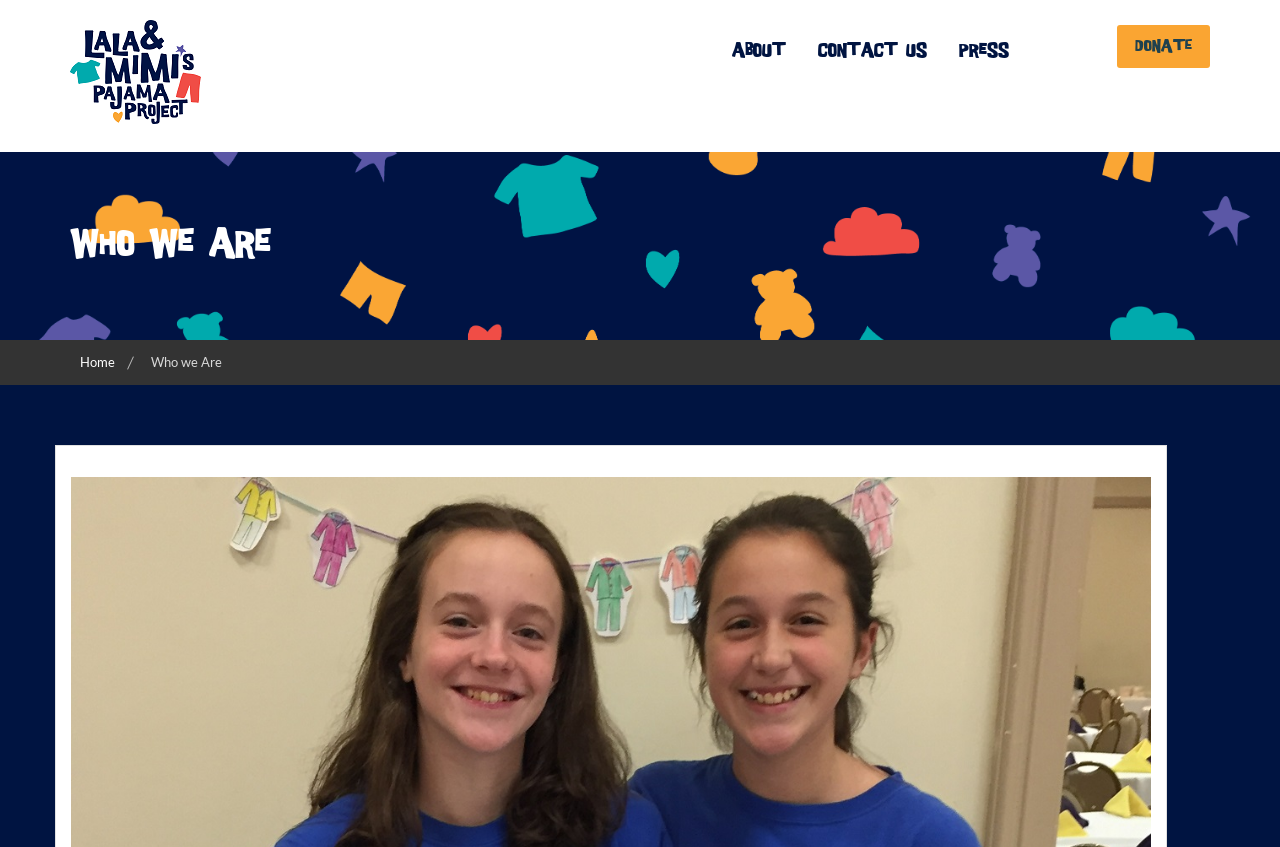Bounding box coordinates are specified in the format (top-left x, top-left y, bottom-right x, bottom-right y). All values are floating point numbers bounded between 0 and 1. Please provide the bounding box coordinate of the region this sentence describes: Donate

[0.873, 0.03, 0.945, 0.08]